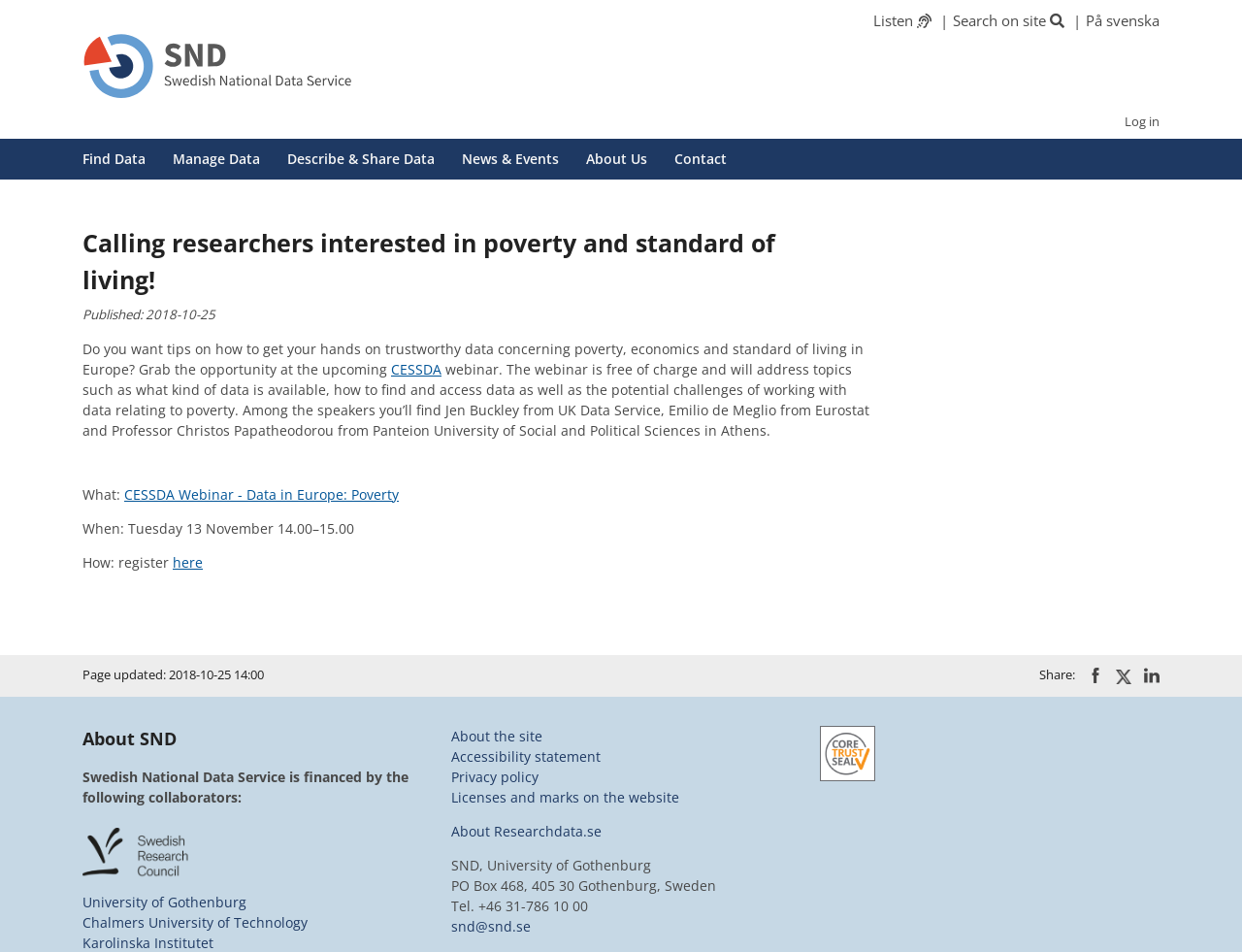Locate the bounding box coordinates of the element's region that should be clicked to carry out the following instruction: "Search on the site". The coordinates need to be four float numbers between 0 and 1, i.e., [left, top, right, bottom].

[0.767, 0.011, 0.842, 0.032]